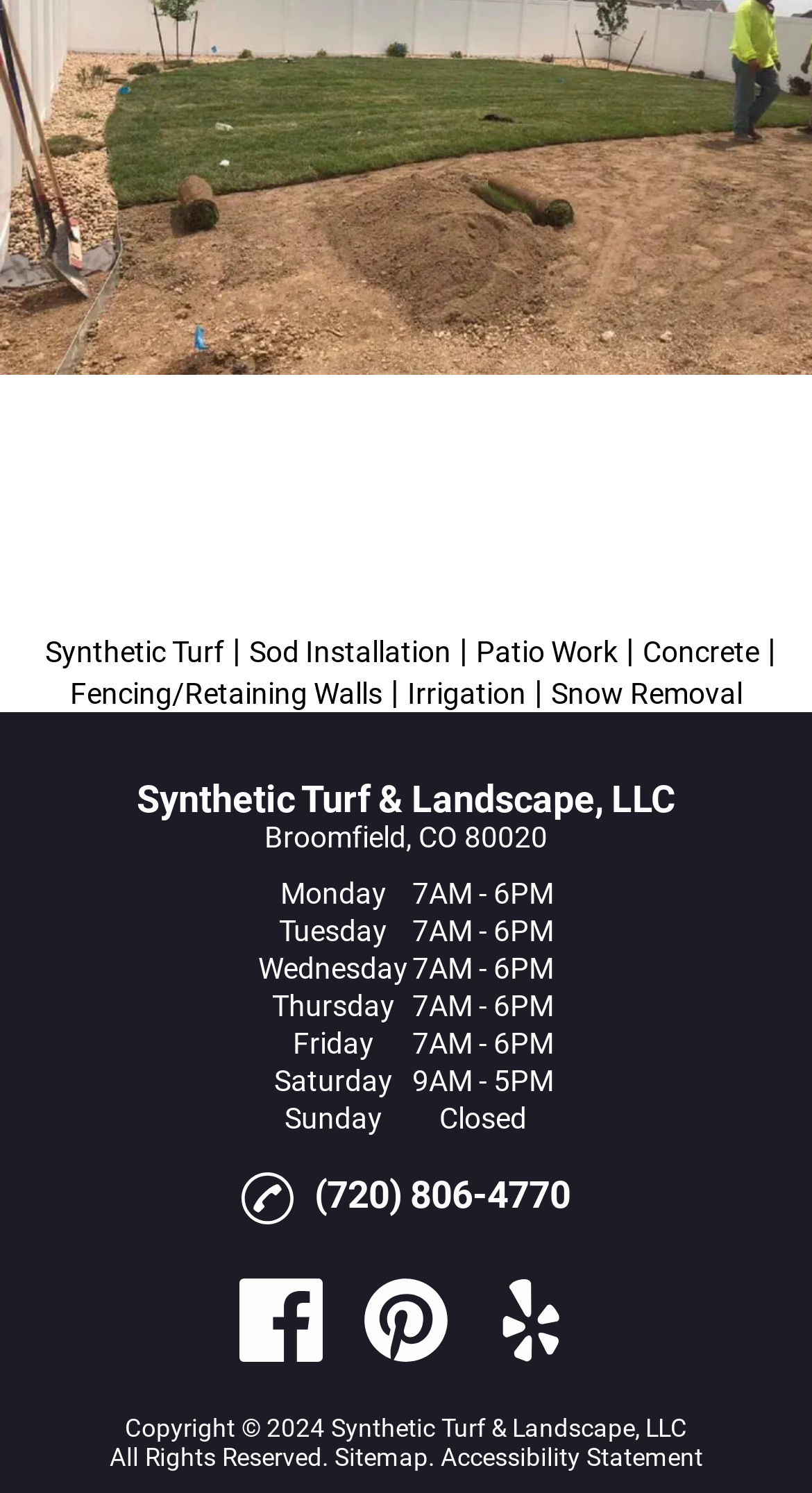Please find and report the bounding box coordinates of the element to click in order to perform the following action: "Access SMA Award Service". The coordinates should be expressed as four float numbers between 0 and 1, in the format [left, top, right, bottom].

None